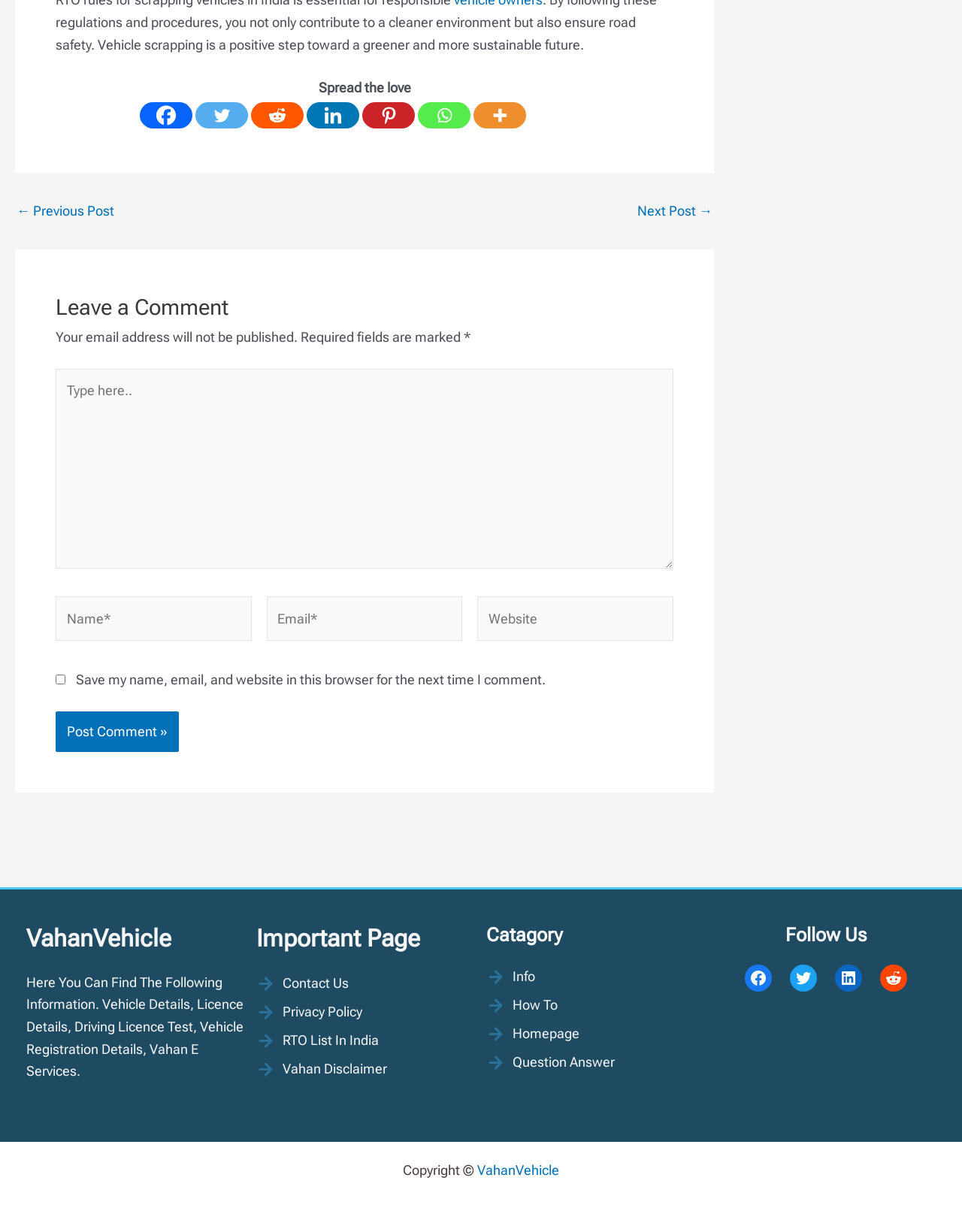Please give a succinct answer to the question in one word or phrase:
What is the name of the website?

VahanVehicle